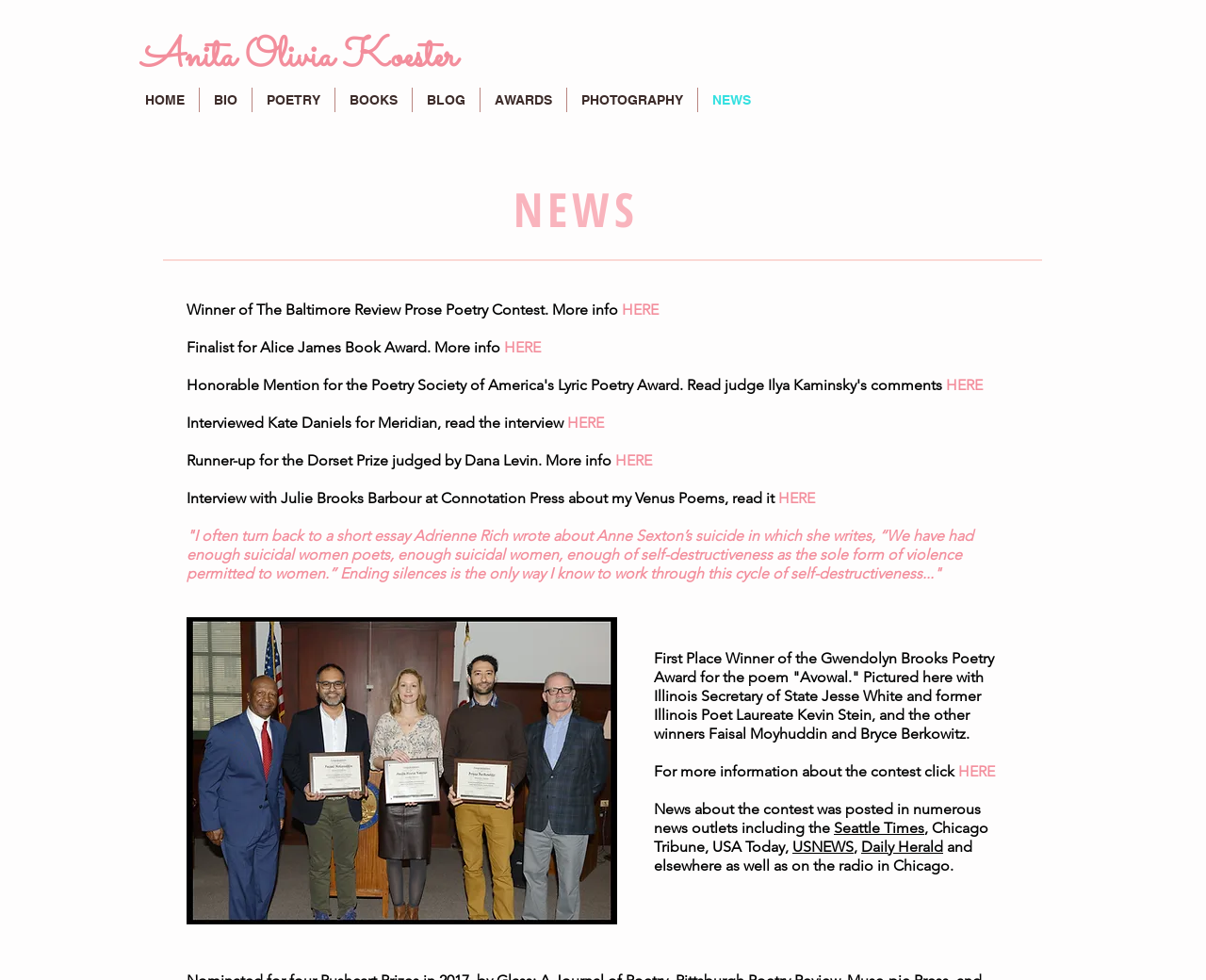Extract the primary header of the webpage and generate its text.

Anita Olivia Koester 